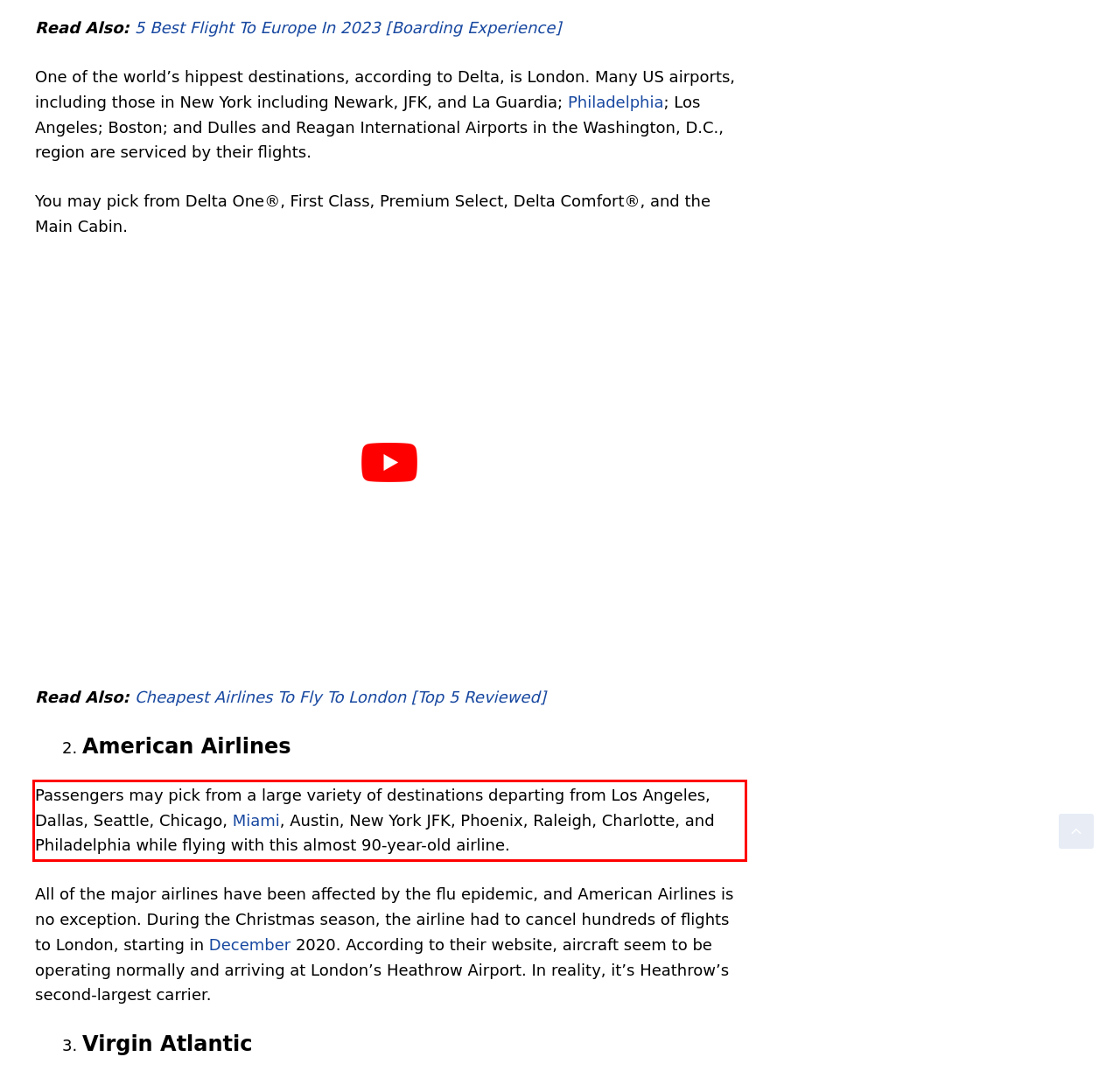Examine the webpage screenshot and use OCR to obtain the text inside the red bounding box.

Passengers may pick from a large variety of destinations departing from Los Angeles, Dallas, Seattle, Chicago, Miami, Austin, New York JFK, Phoenix, Raleigh, Charlotte, and Philadelphia while flying with this almost 90-year-old airline.